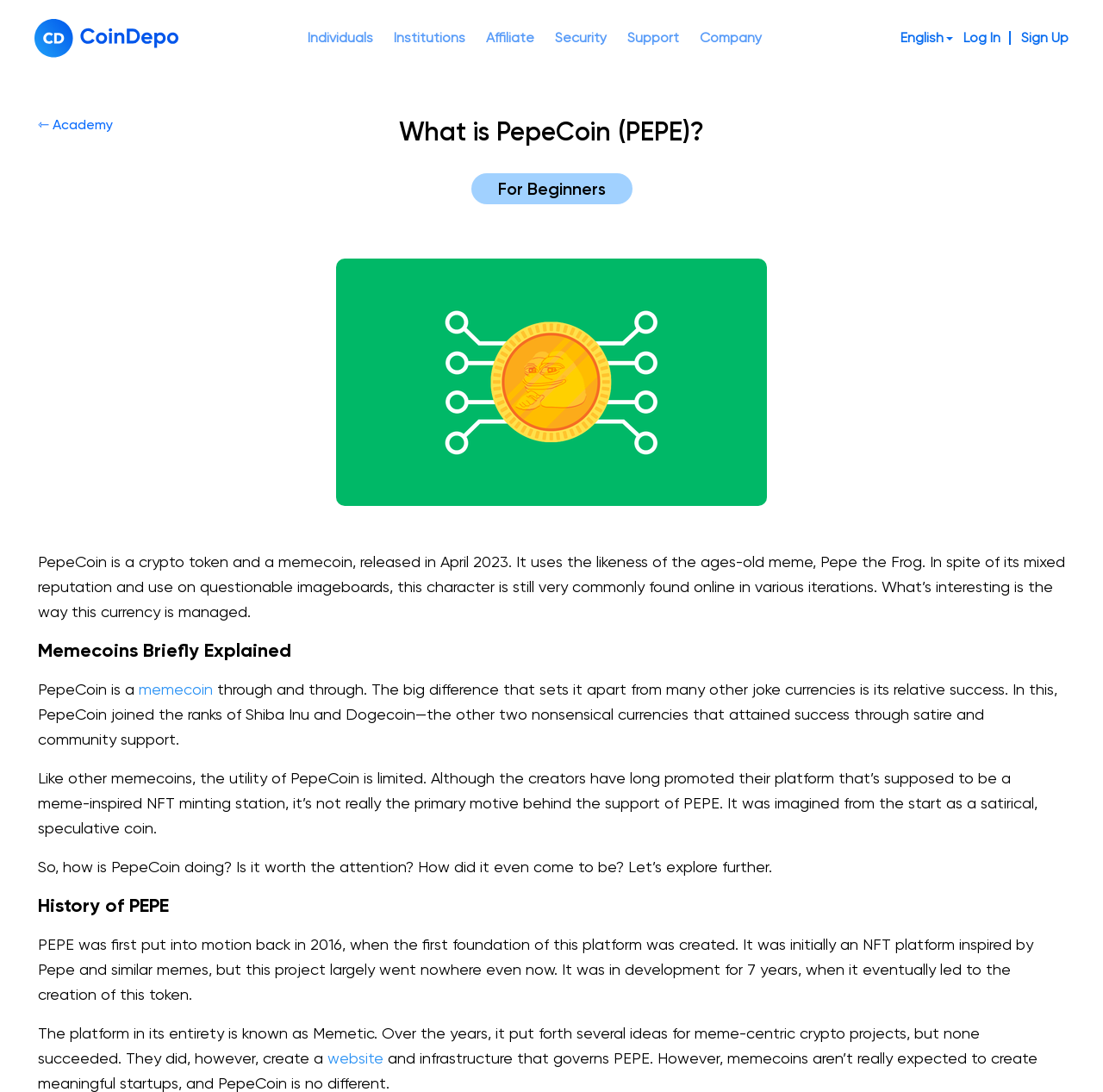What is the current status of PepeCoin?
Refer to the image and provide a thorough answer to the question.

The webpage indicates that PepeCoin has achieved relative success, joining the ranks of Shiba Inu and Dogecoin—the other two nonsensical currencies that attained success through satire and community support.